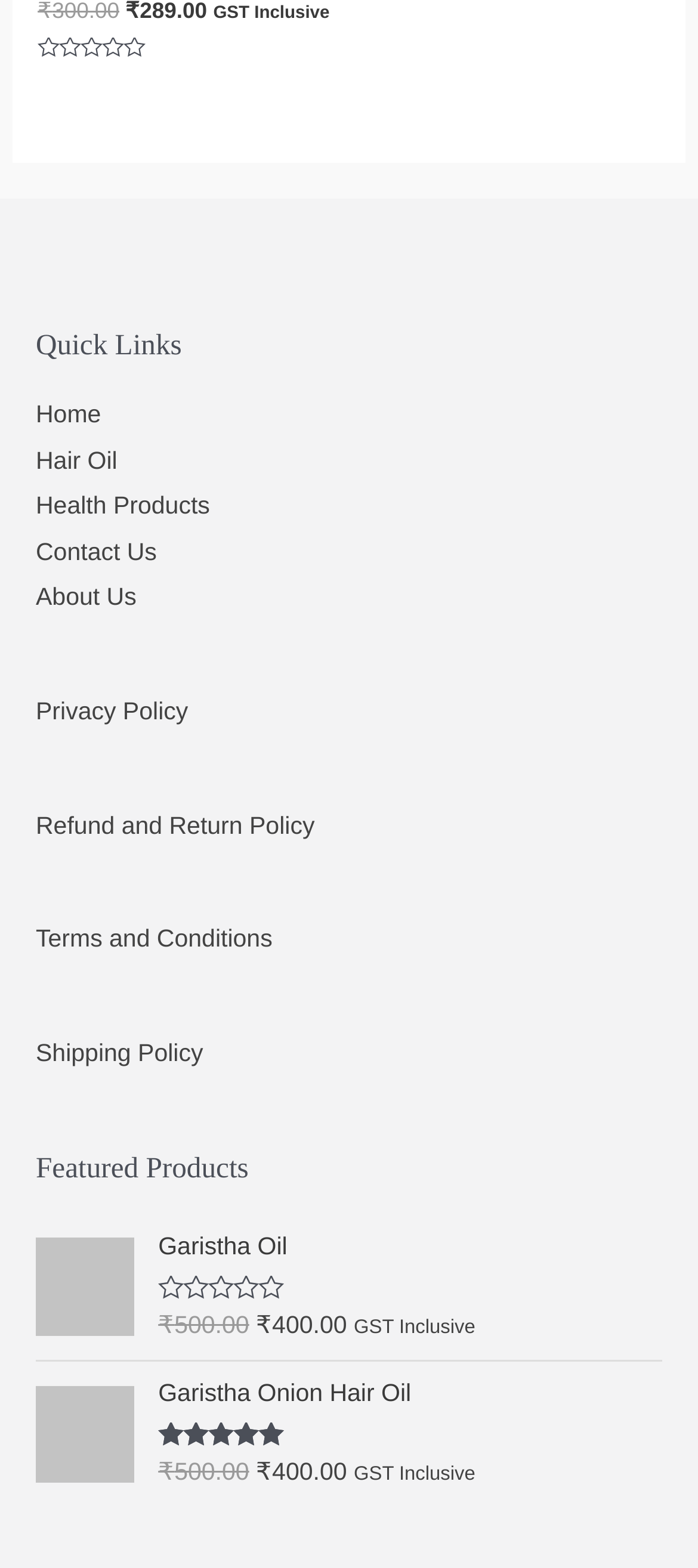Please find the bounding box coordinates of the element that must be clicked to perform the given instruction: "View Garistha Oil product". The coordinates should be four float numbers from 0 to 1, i.e., [left, top, right, bottom].

[0.227, 0.784, 0.949, 0.808]